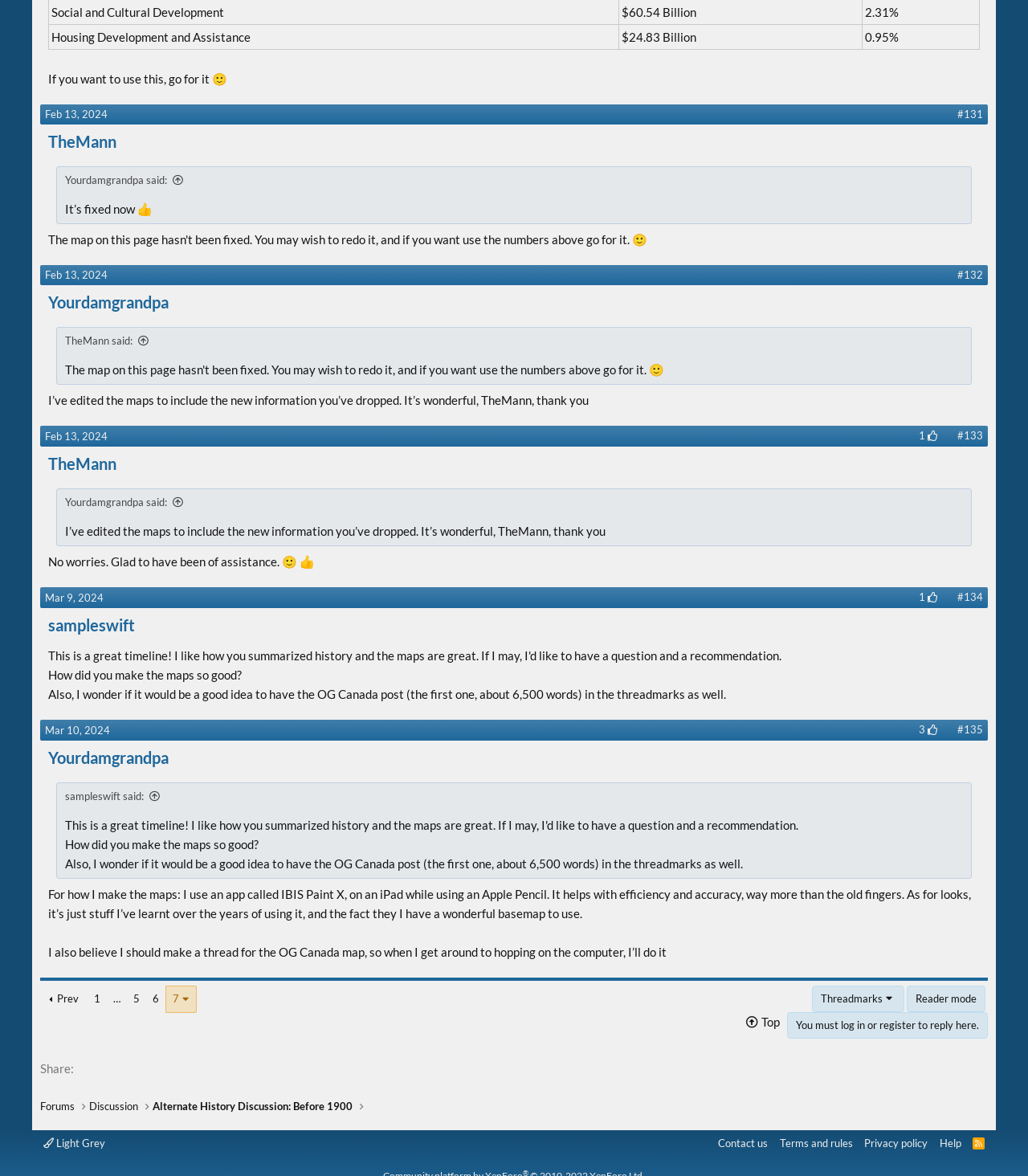Please identify the bounding box coordinates of the clickable element to fulfill the following instruction: "Click on the 'Threadmarks' button". The coordinates should be four float numbers between 0 and 1, i.e., [left, top, right, bottom].

[0.79, 0.838, 0.88, 0.861]